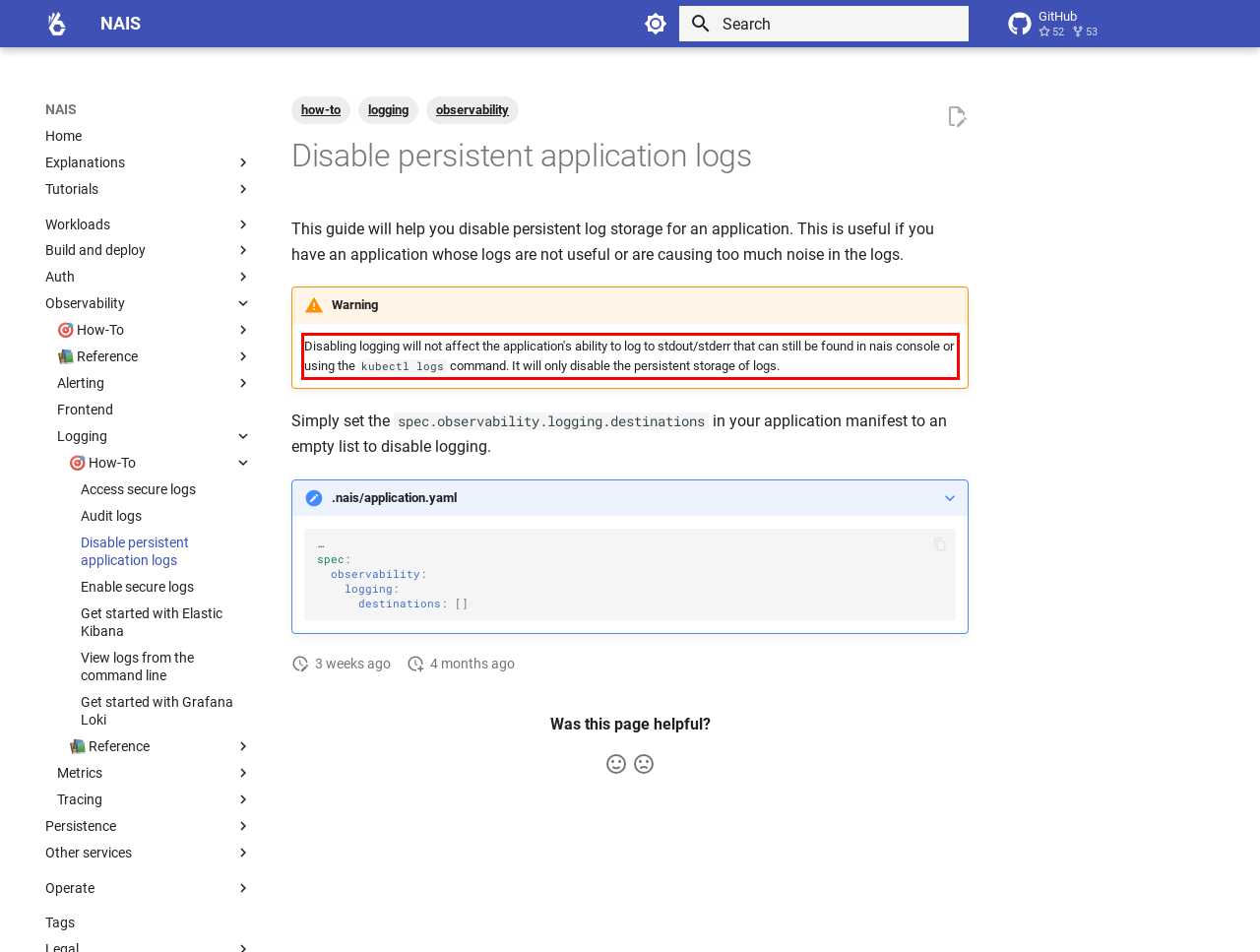Using OCR, extract the text content found within the red bounding box in the given webpage screenshot.

Disabling logging will not affect the application's ability to log to stdout/stderr that can still be found in nais console or using the kubectl logs command. It will only disable the persistent storage of logs.